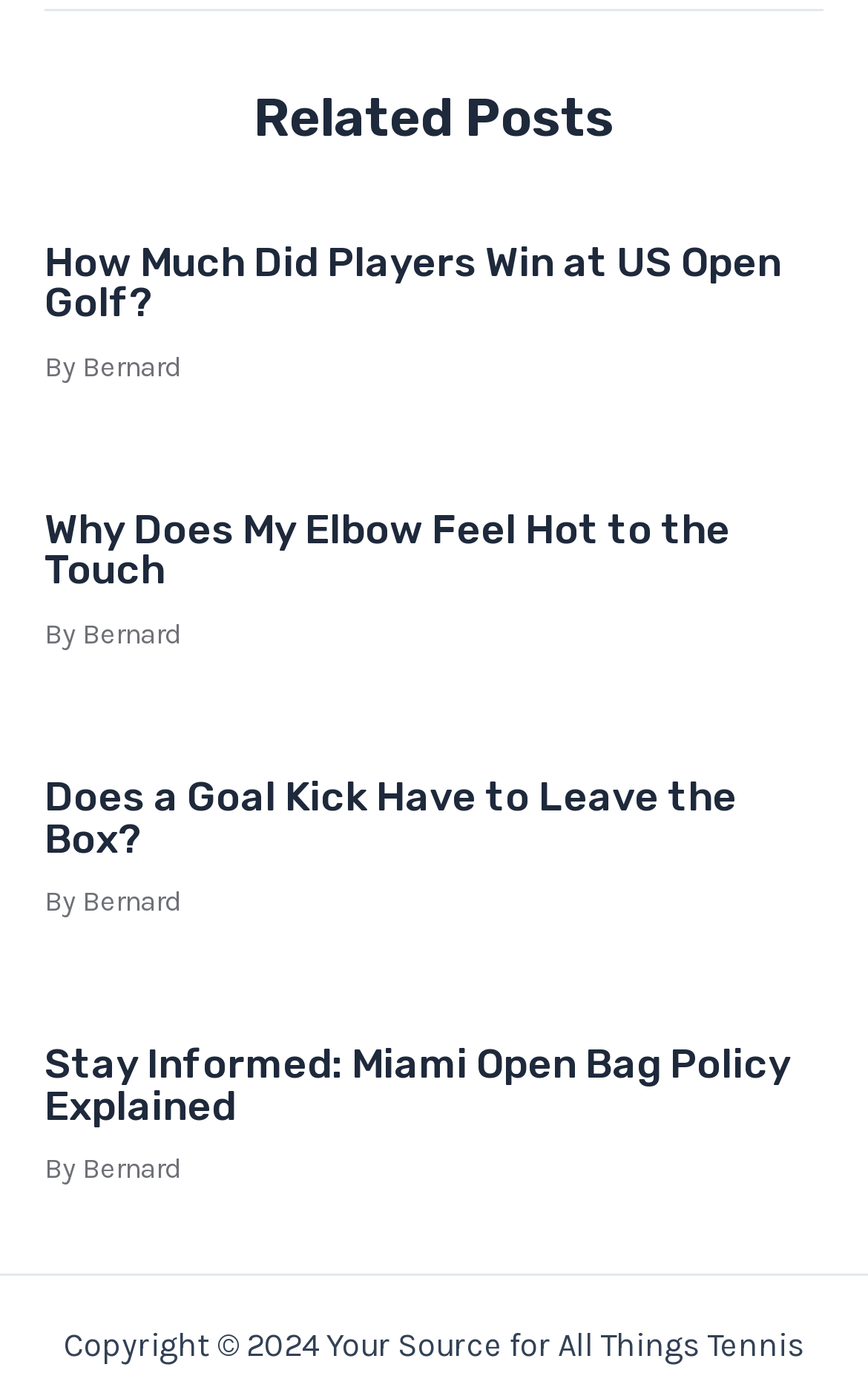What is the topic of the fourth related post? From the image, respond with a single word or brief phrase.

Miami Open Bag Policy